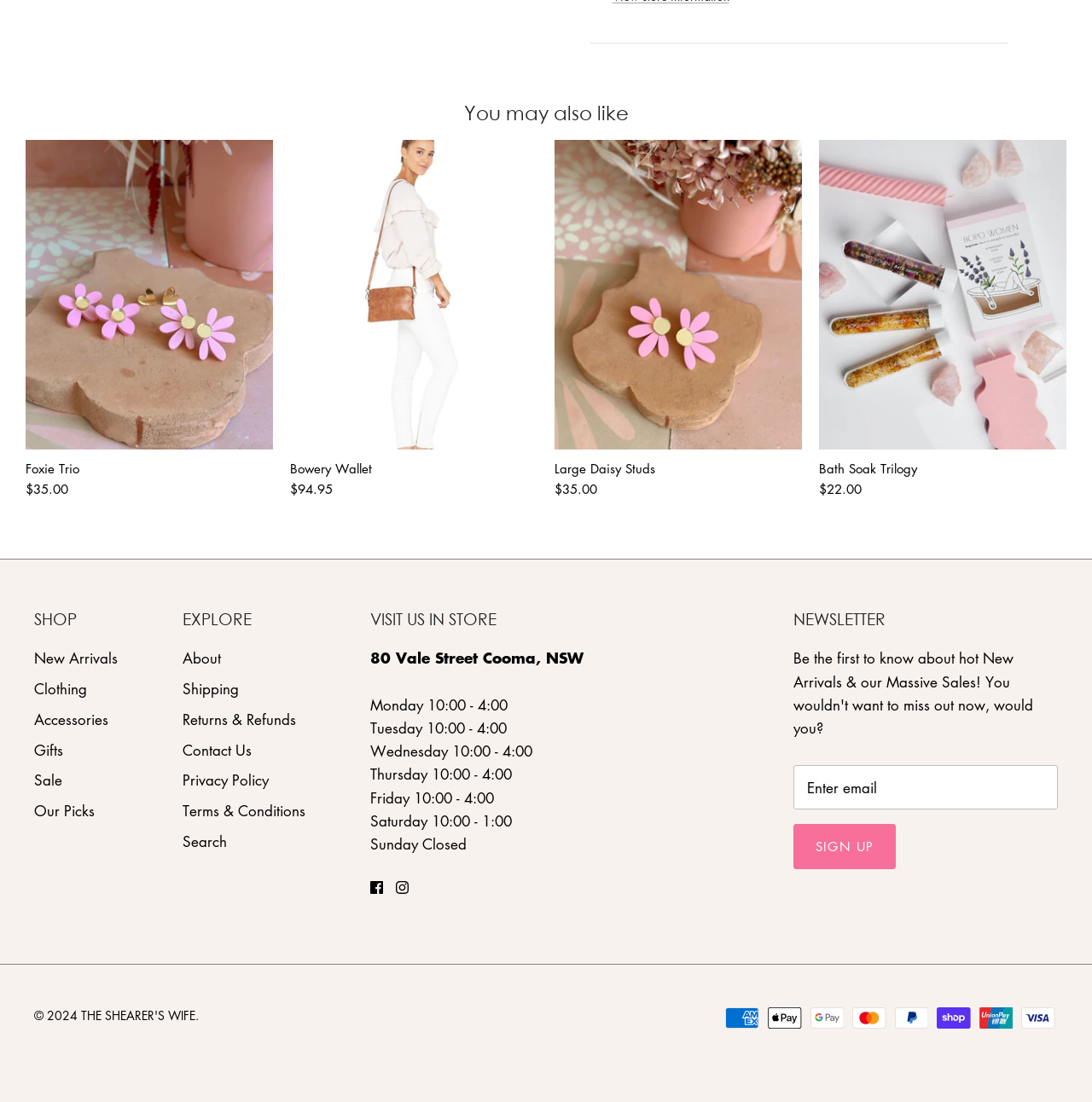Bounding box coordinates should be provided in the format (top-left x, top-left y, bottom-right x, bottom-right y) with all values between 0 and 1. Identify the bounding box for this UI element: Terms & Conditions

[0.167, 0.727, 0.28, 0.744]